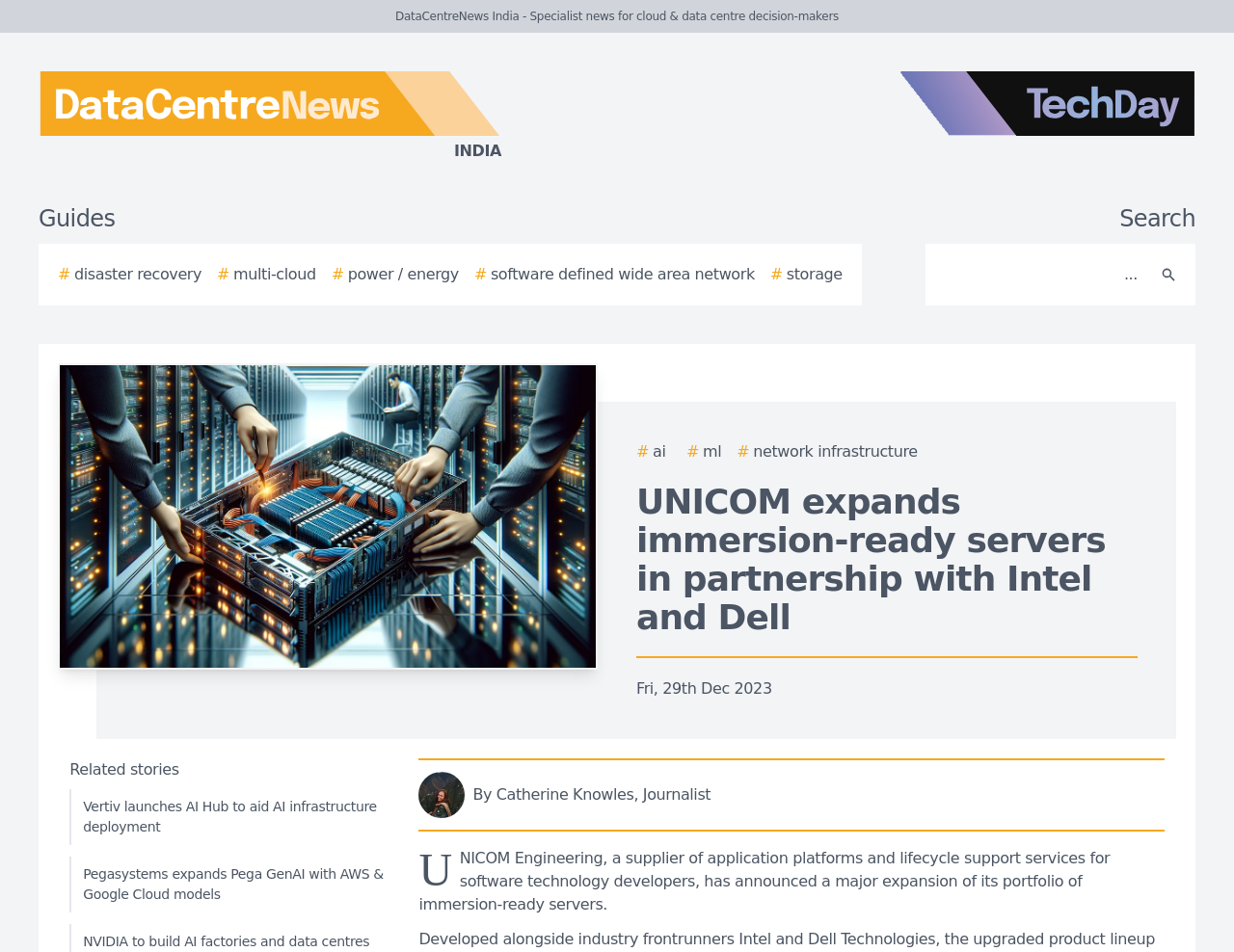Based on the element description India, identify the bounding box of the UI element in the given webpage screenshot. The coordinates should be in the format (top-left x, top-left y, bottom-right x, bottom-right y) and must be between 0 and 1.

[0.0, 0.075, 0.438, 0.171]